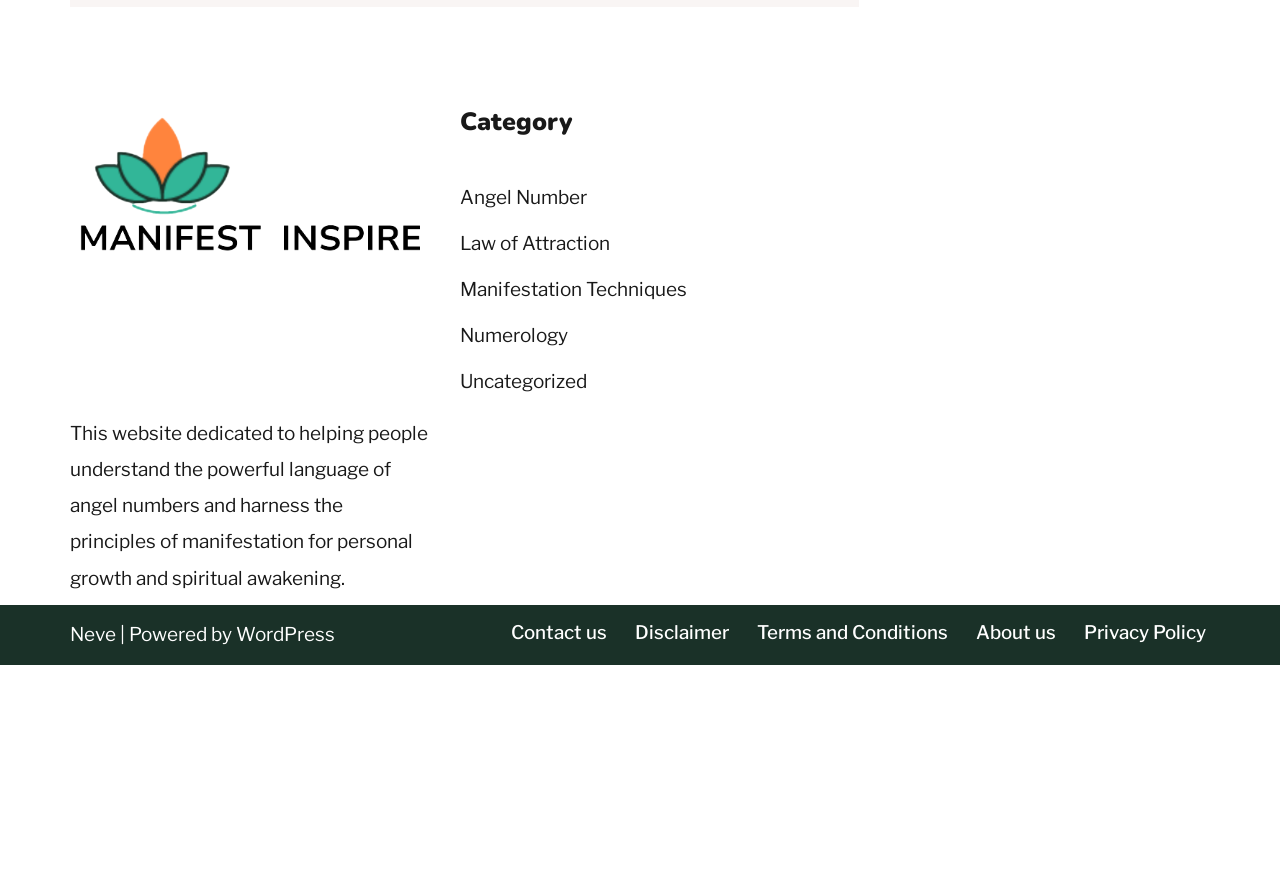Based on the description "Disclaimer", find the bounding box of the specified UI element.

[0.492, 0.945, 0.566, 0.98]